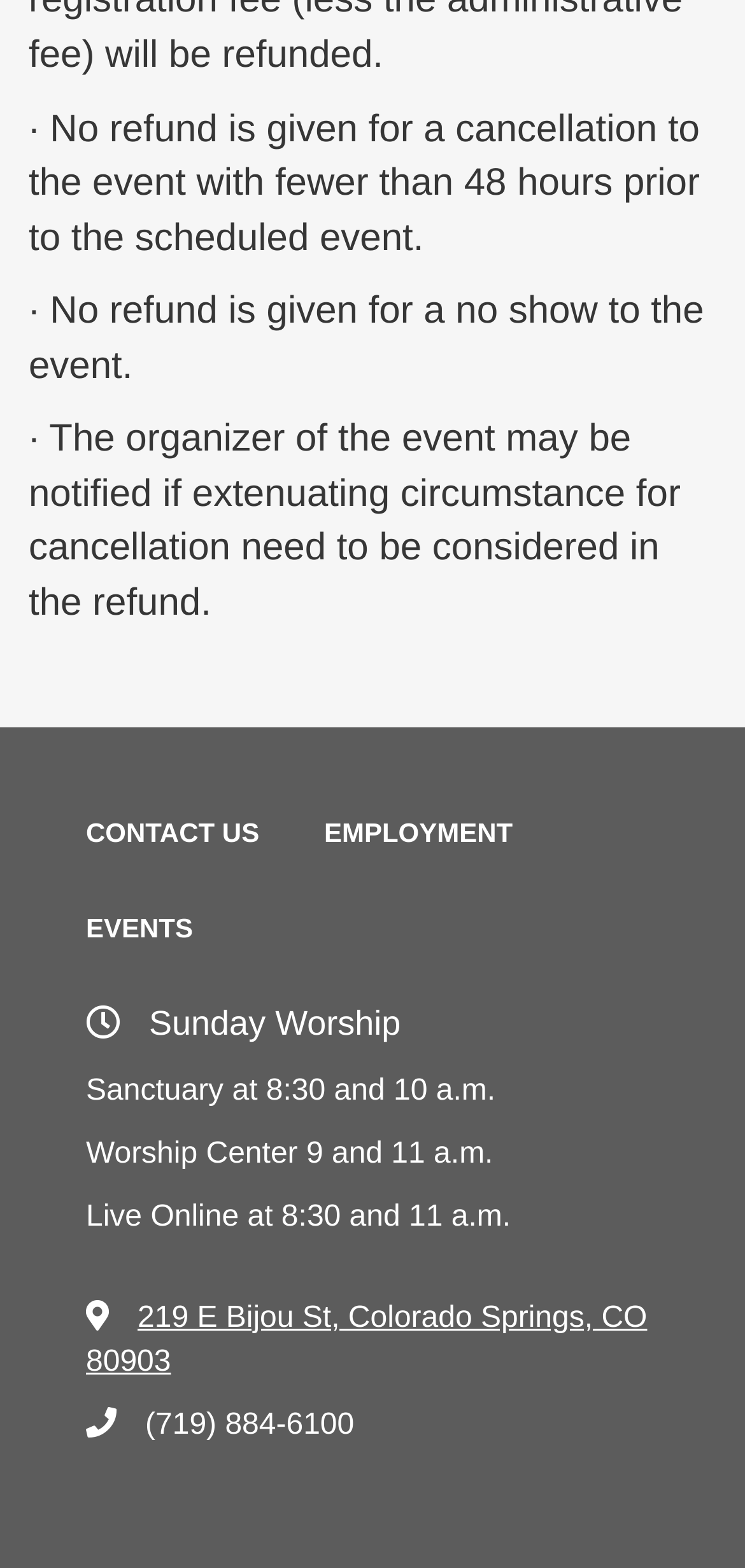Please specify the bounding box coordinates in the format (top-left x, top-left y, bottom-right x, bottom-right y), with all values as floating point numbers between 0 and 1. Identify the bounding box of the UI element described by: (719) 884-6100

[0.115, 0.898, 0.475, 0.919]